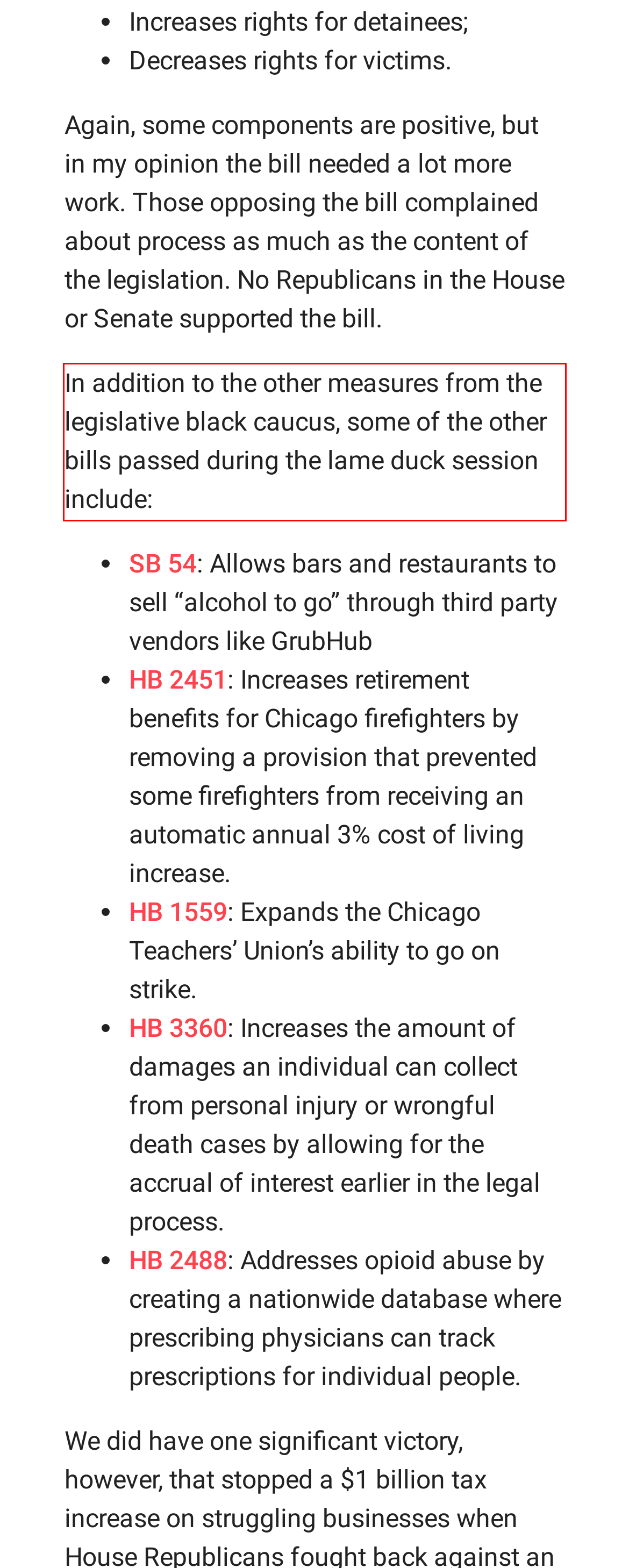Given a webpage screenshot, locate the red bounding box and extract the text content found inside it.

In addition to the other measures from the legislative black caucus, some of the other bills passed during the lame duck session include: